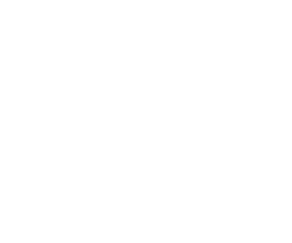Given the content of the image, can you provide a detailed answer to the question?
What is the purpose of the pixel detector?

The caption explains that the pixel detector is crucial for understanding the properties of fundamental particles, including the Higgs boson, which implies that its purpose is to detect and measure particles.